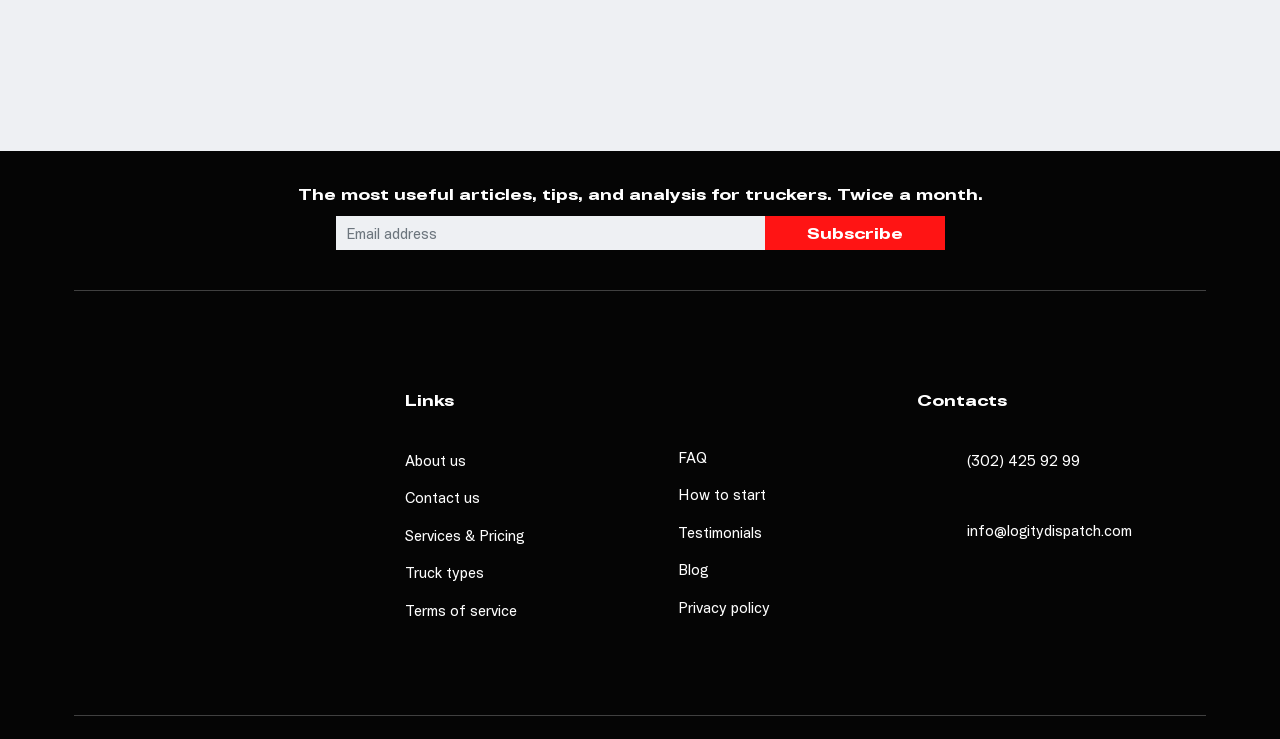Please determine the bounding box coordinates for the UI element described here. Use the format (top-left x, top-left y, bottom-right x, bottom-right y) with values bounded between 0 and 1: Services & Pricing

[0.316, 0.712, 0.409, 0.736]